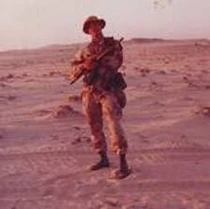What is the soldier's uniform designed to do?
Please give a well-detailed answer to the question.

The soldier's uniform is dressed in military camouflage, which is designed to blend into the arid surroundings of the desert, evoking a sense of dedication and commitment.